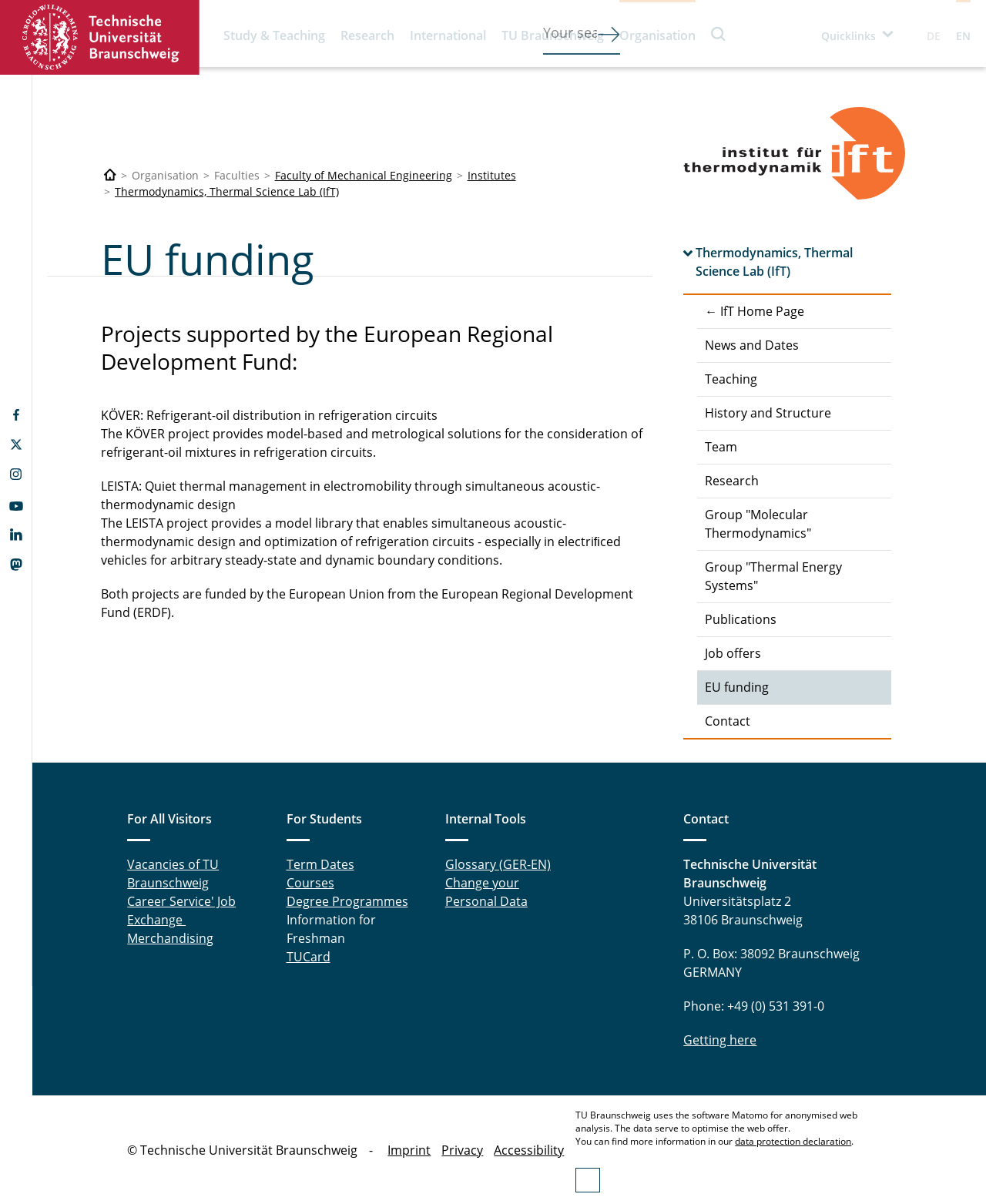Determine the bounding box coordinates of the section to be clicked to follow the instruction: "Click on the link to the Faculty of Mechanical Engineering". The coordinates should be given as four float numbers between 0 and 1, formatted as [left, top, right, bottom].

[0.279, 0.139, 0.458, 0.152]